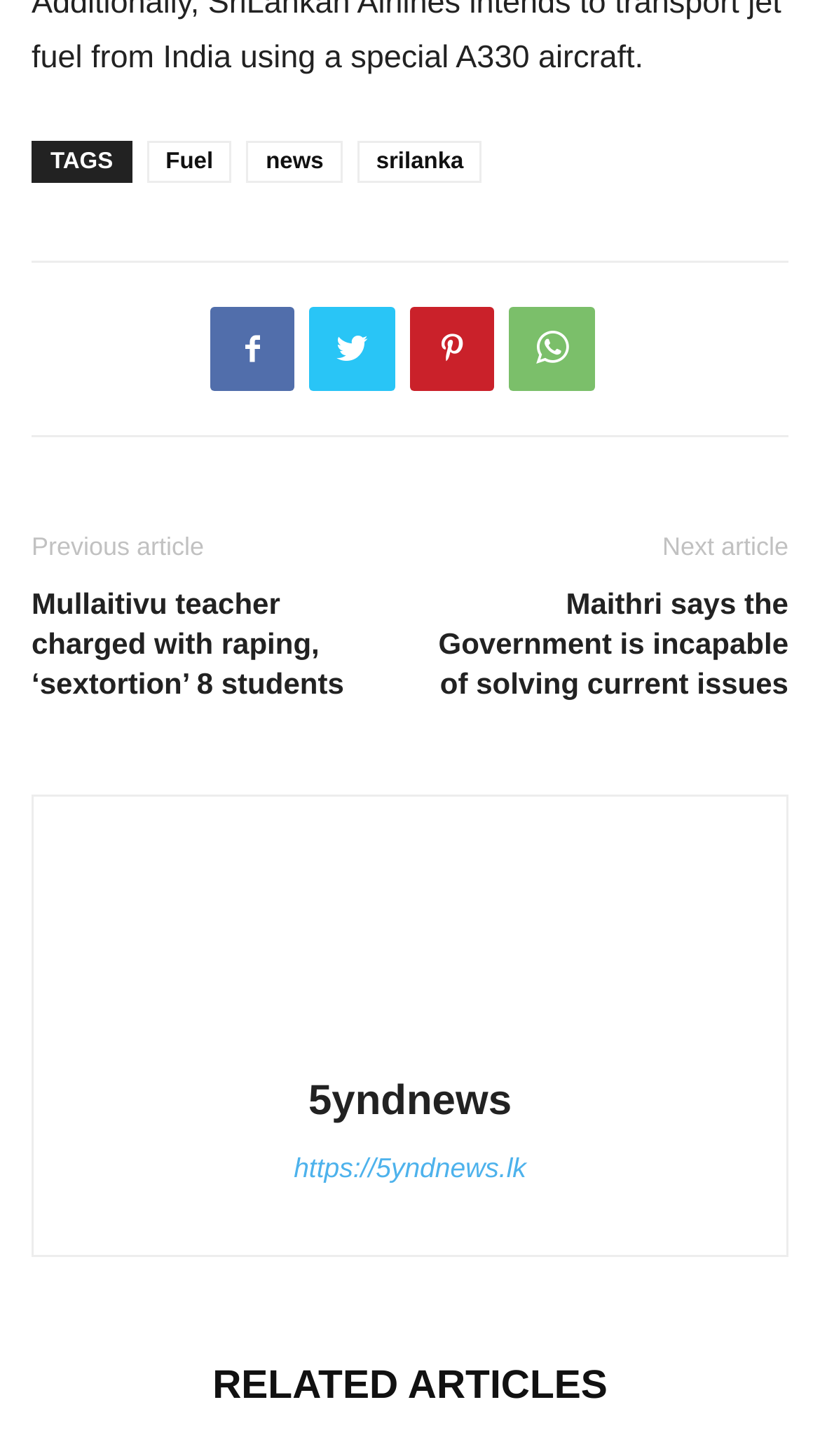Please respond to the question with a concise word or phrase:
How many links are under the 'RELATED ARTICLES' heading?

2